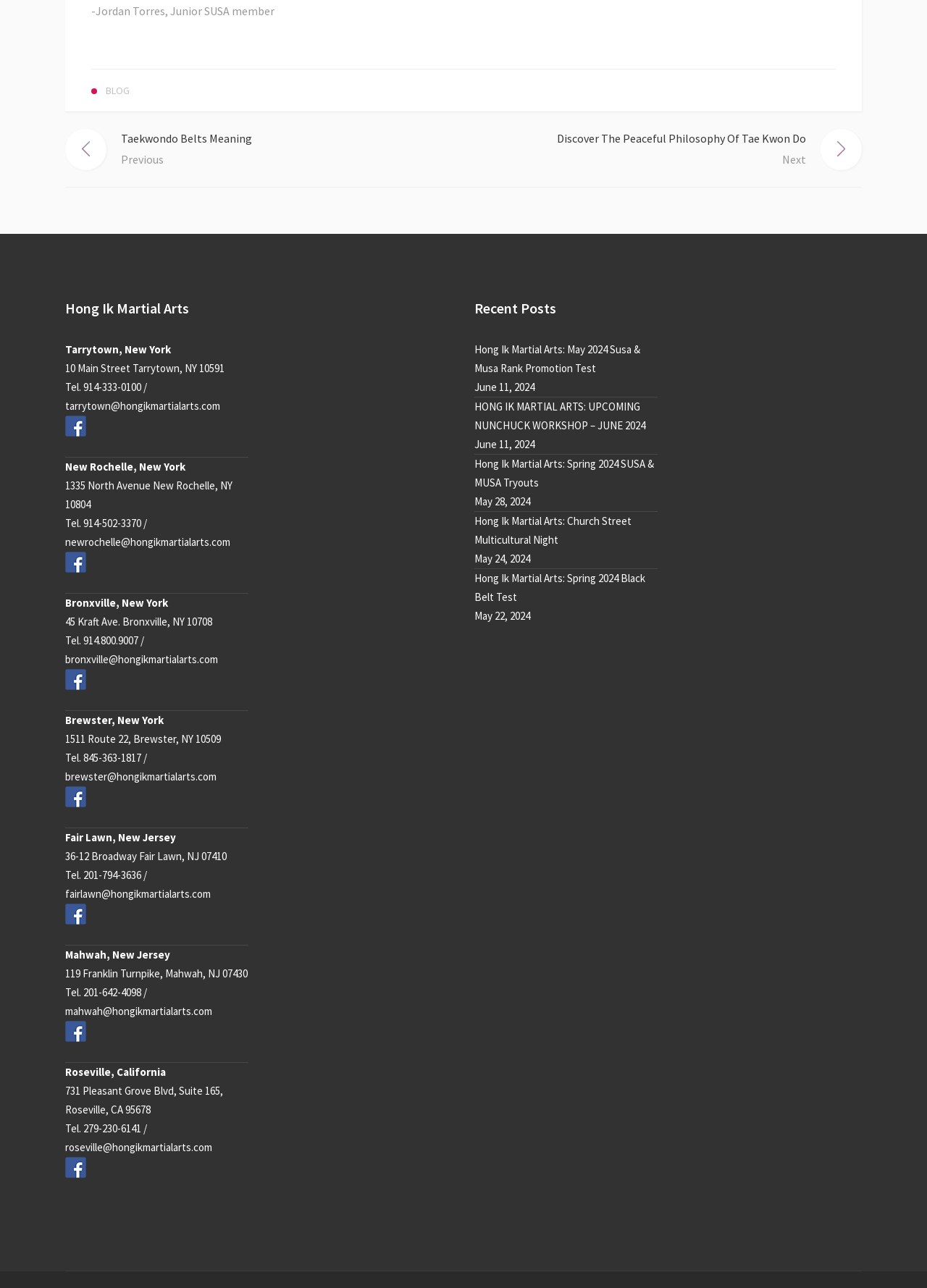Find the bounding box coordinates for the UI element that matches this description: "parent_node: New Rochelle, New York".

[0.07, 0.429, 0.109, 0.456]